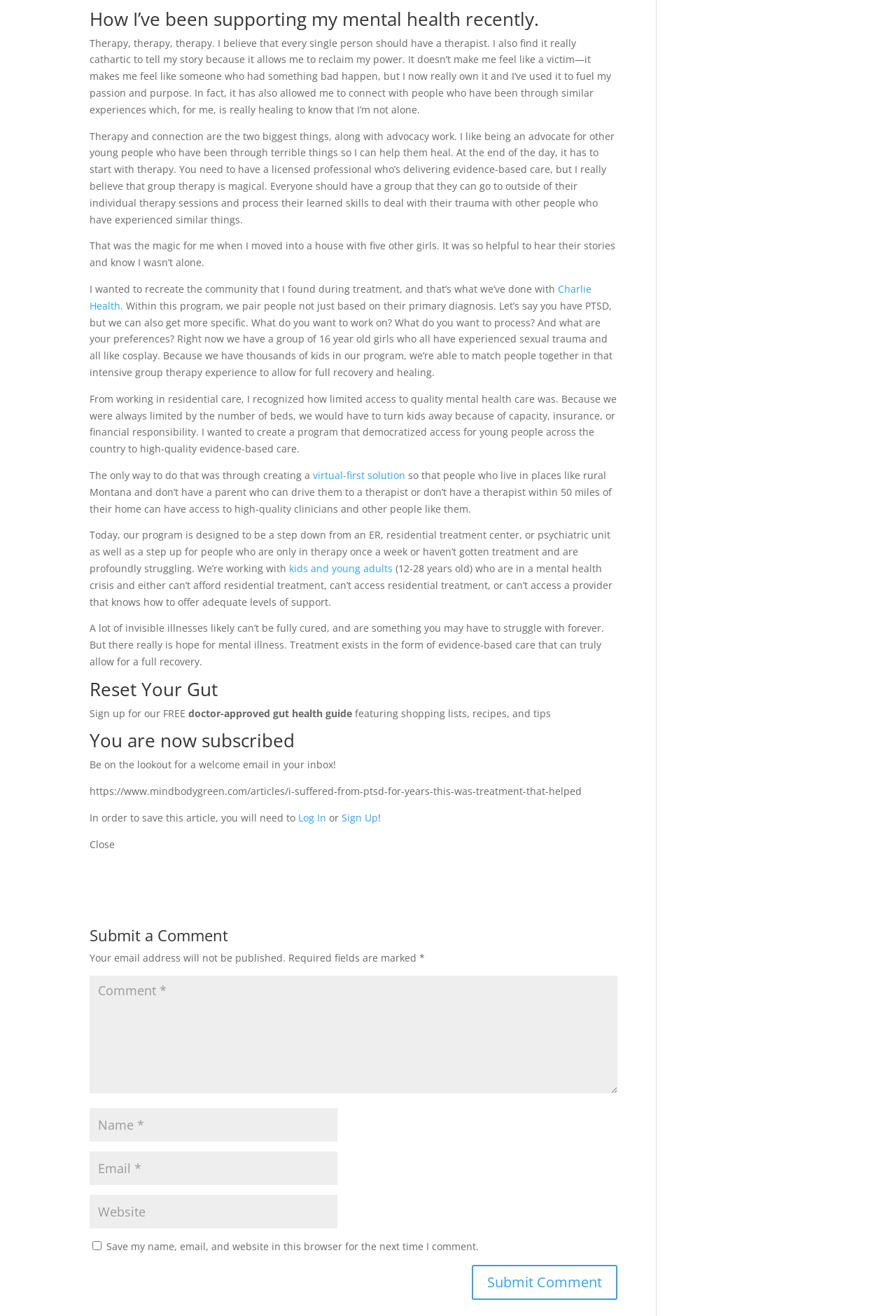Determine the bounding box coordinates of the UI element described below. Use the format (top-left x, top-left y, bottom-right x, bottom-right y) with floating point numbers between 0 and 1: input value="Email *" aria-describedby="email-notes" name="email"

[0.1, 0.875, 0.377, 0.901]